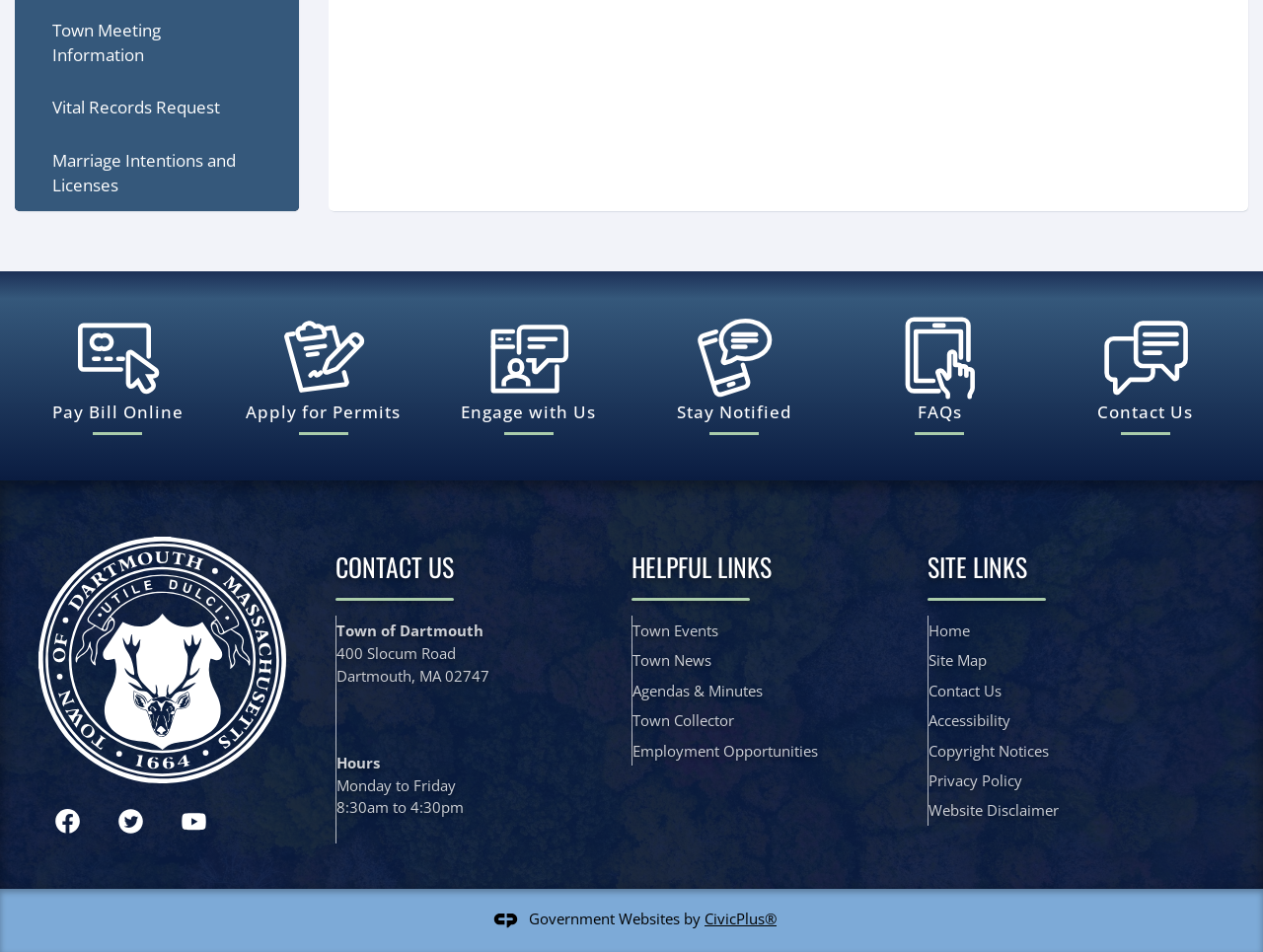Find the bounding box coordinates for the HTML element specified by: "alt="MA - Town of Dartmouth"".

[0.031, 0.563, 0.226, 0.823]